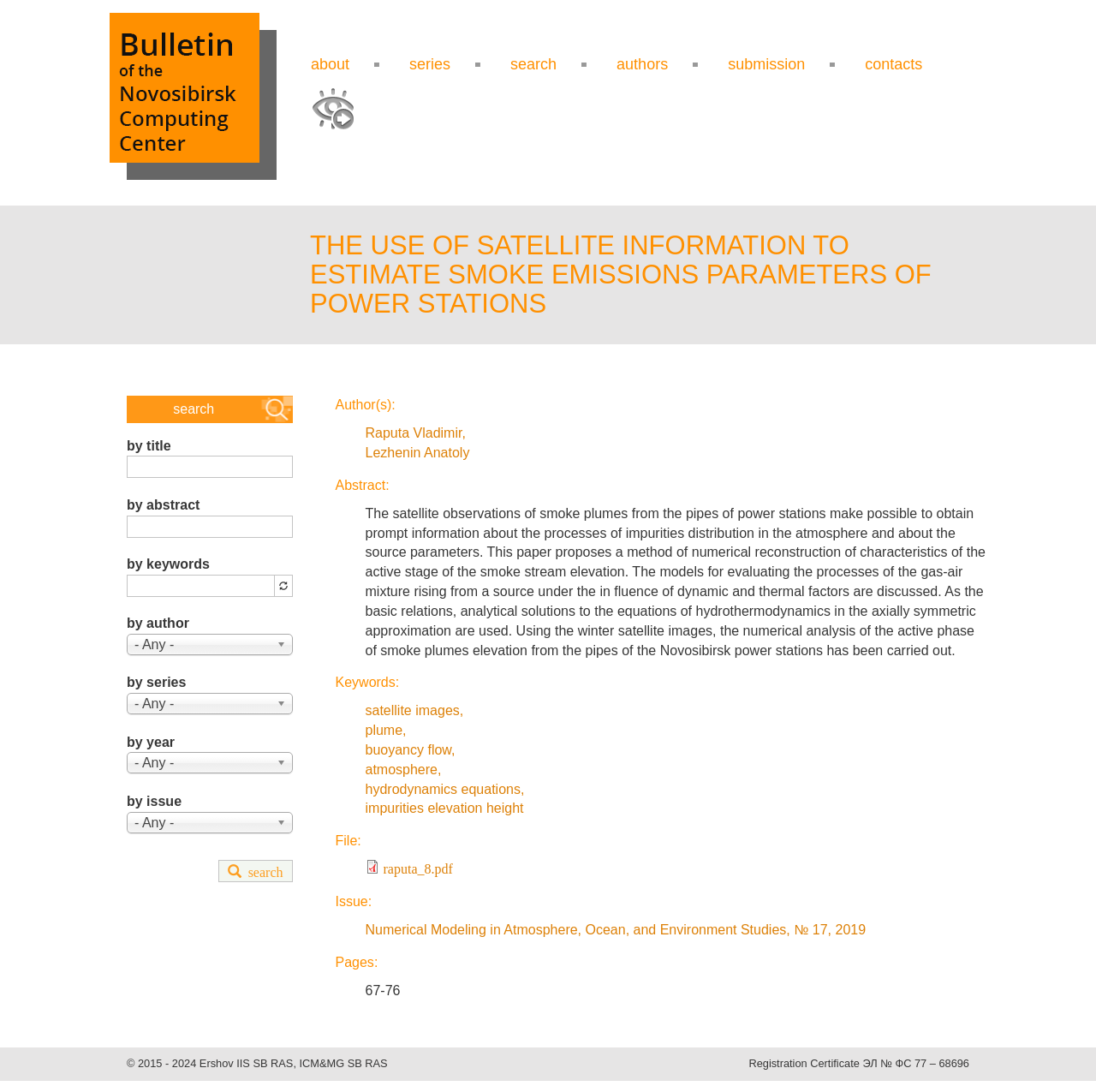Answer the question in a single word or phrase:
Who are the authors of the article?

Raputa Vladimir, Lezhenin Anatoly